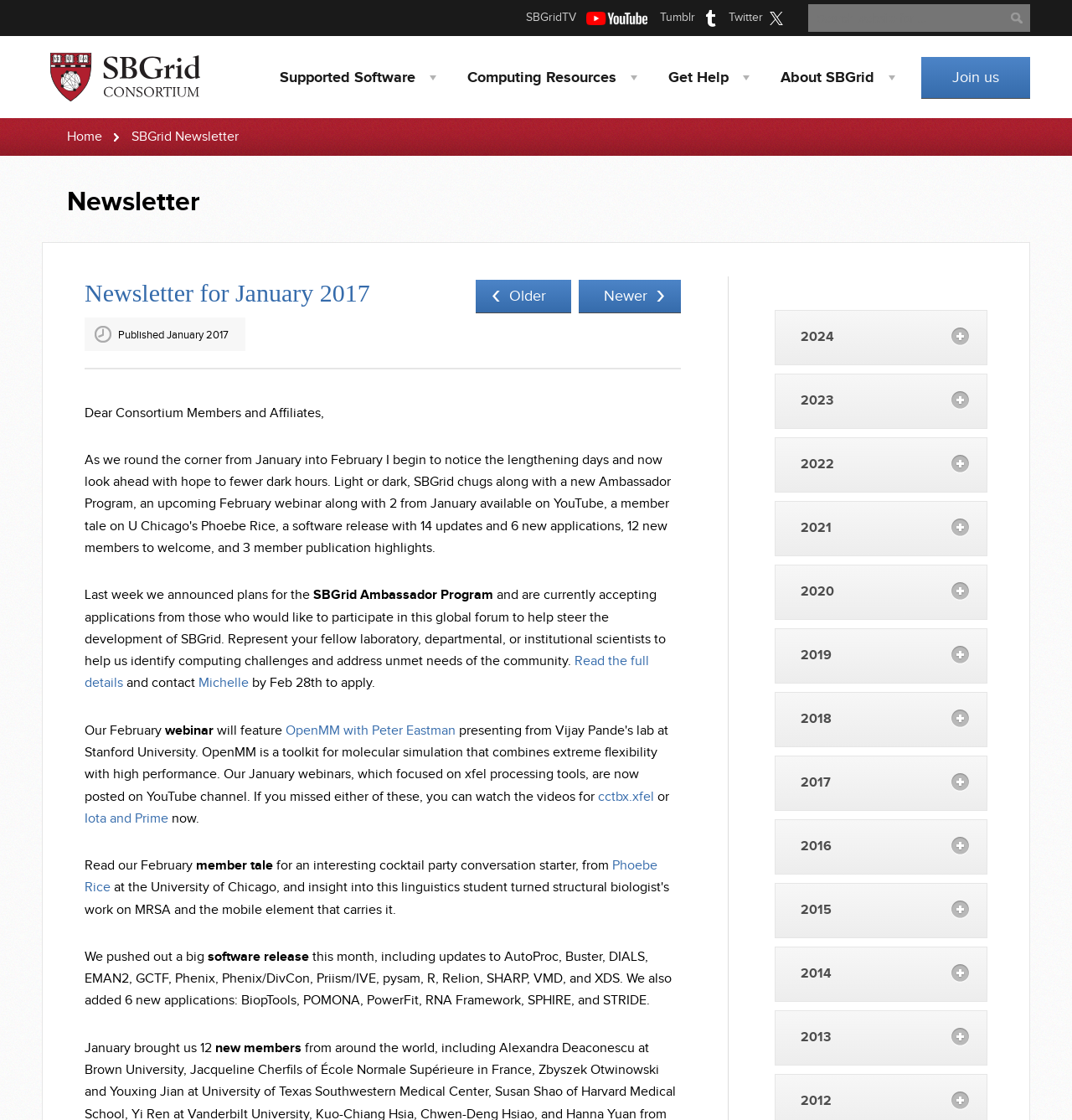What is the topic of the webinar in February?
Answer the question with a single word or phrase derived from the image.

OpenMM with Peter Eastman